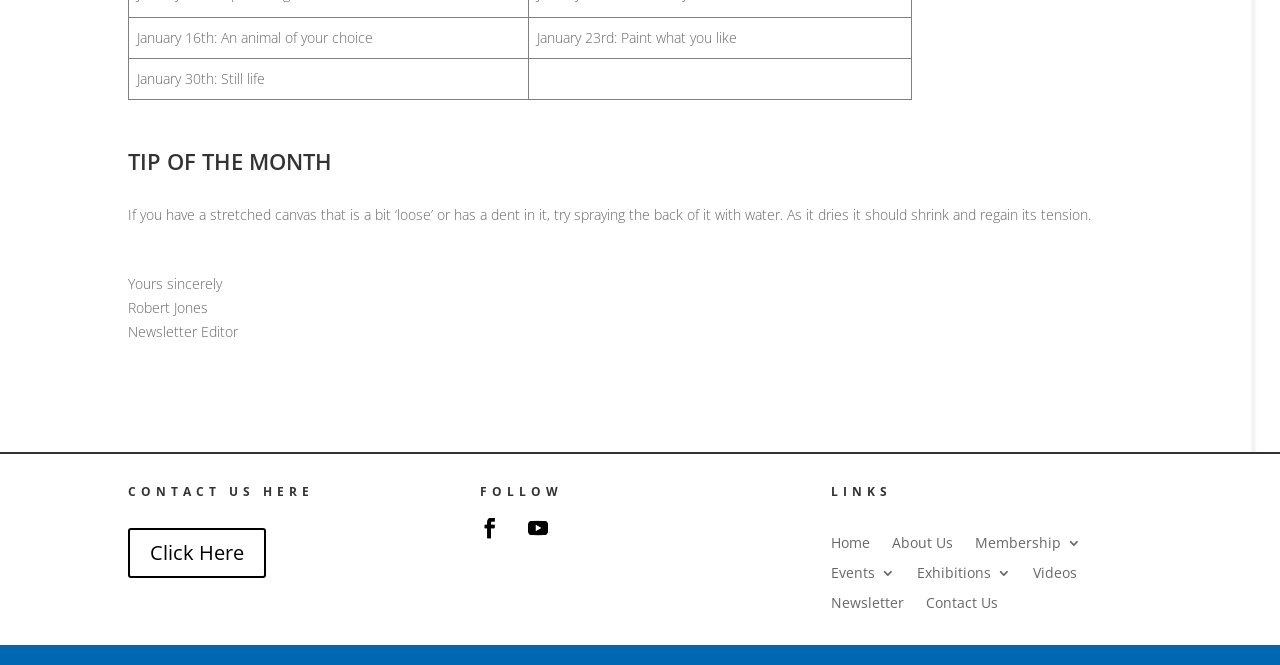Please locate the bounding box coordinates of the element that should be clicked to complete the given instruction: "Contact us through the 'Contact Us' link".

[0.724, 0.885, 0.78, 0.918]